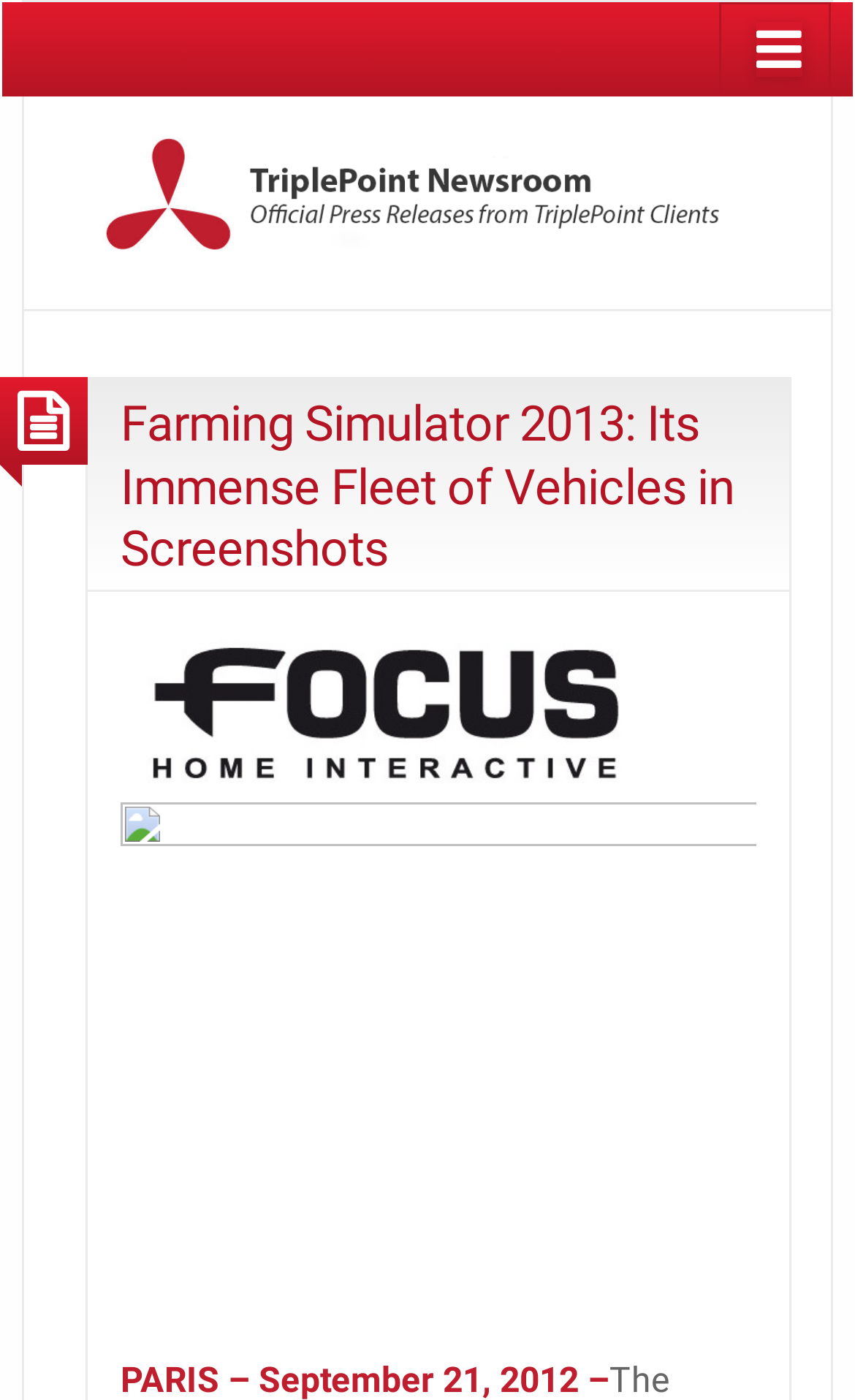Determine the bounding box coordinates of the UI element described by: "title="Focus_Logo"".

[0.141, 0.493, 0.884, 0.737]